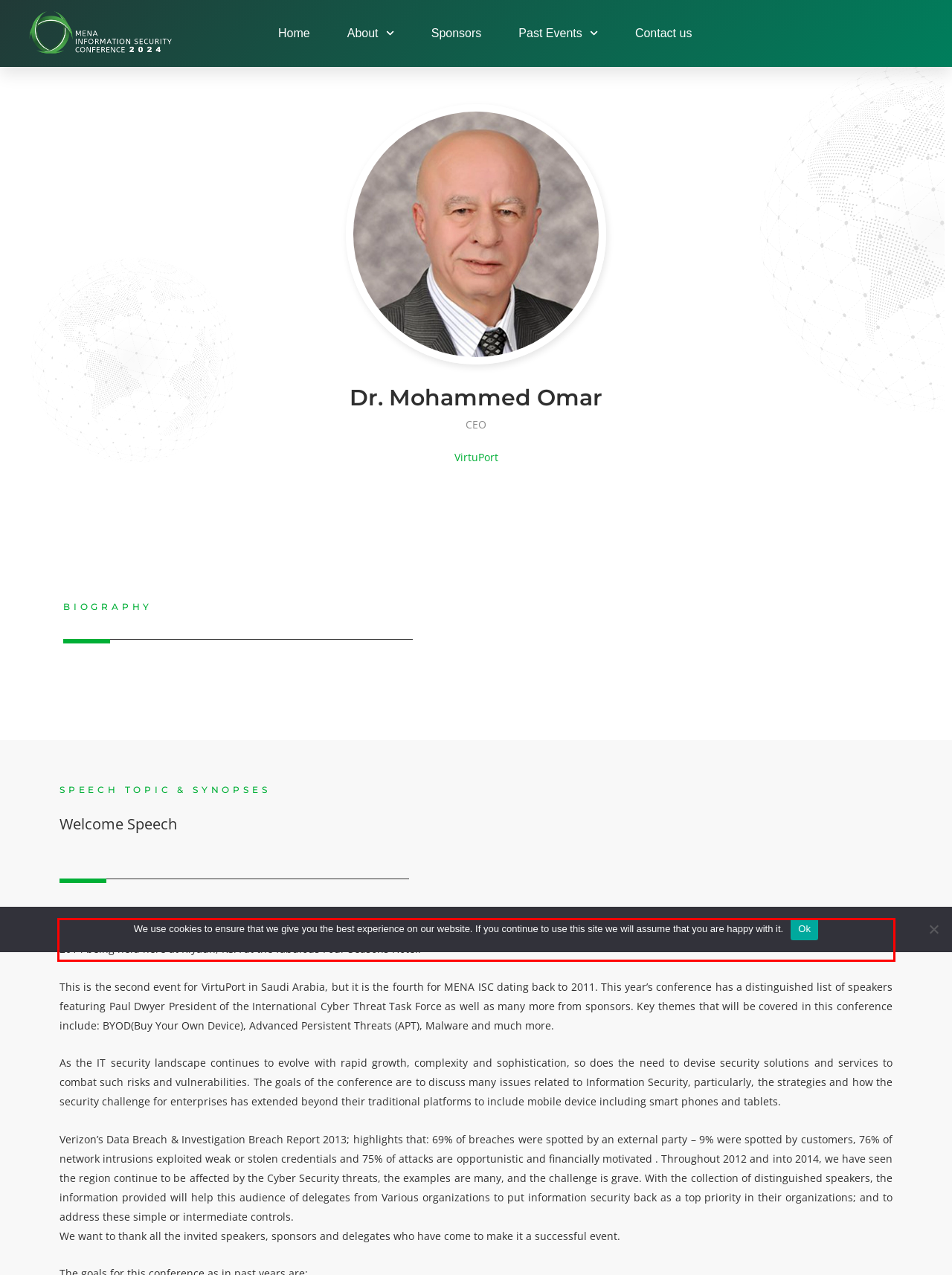The screenshot you have been given contains a UI element surrounded by a red rectangle. Use OCR to read and extract the text inside this red rectangle.

On behalf of myself and the entire team of VirtuPort, it is my pleasure to welcome you to the Middle East & North Africa Information Security Conference – MENA ISC 2014 being held here at Riyadh, KSA at the fabulous Four Seasons Hotel.